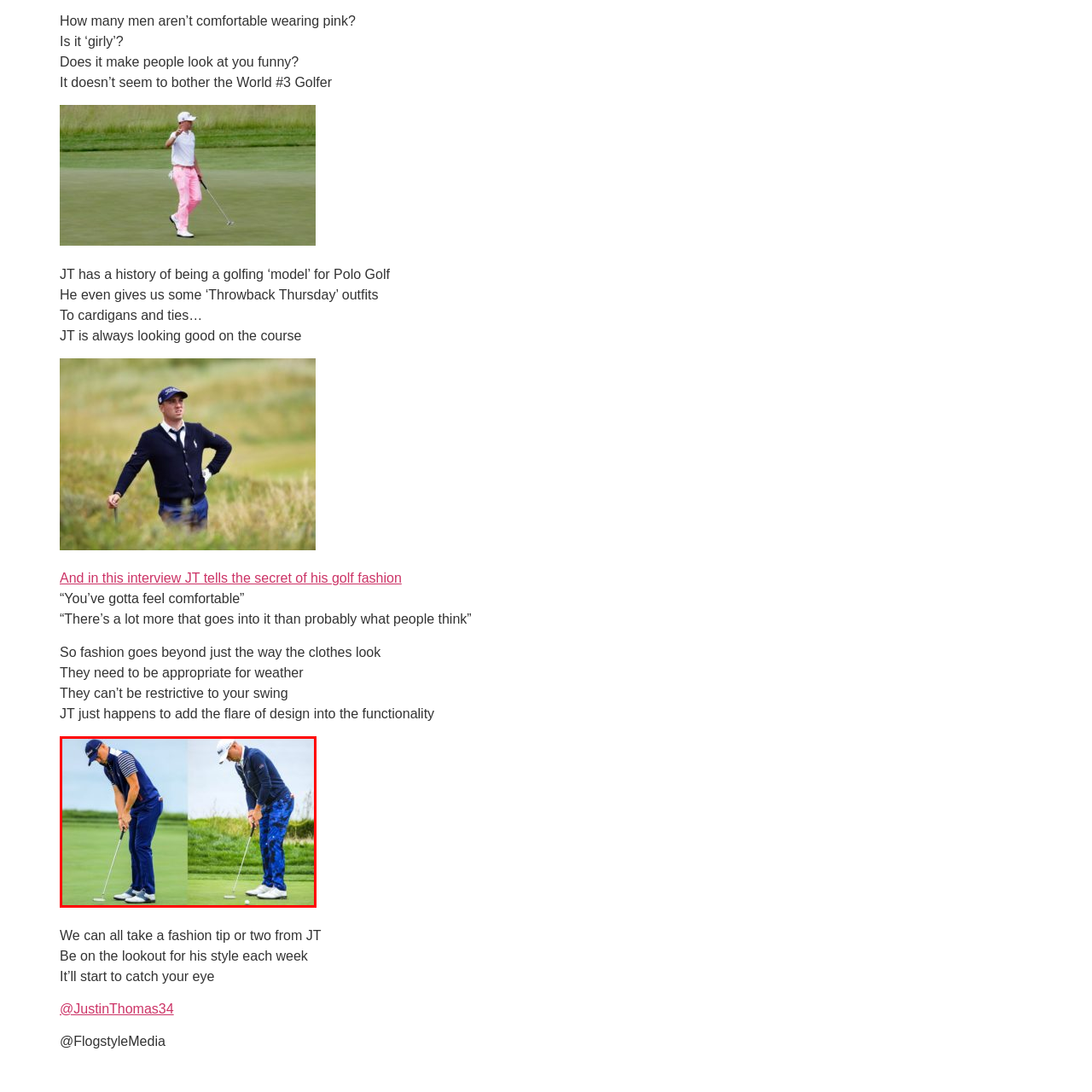Generate a detailed caption for the picture that is marked by the red rectangle.

The image showcases professional golfer Justin Thomas in two stylish outfits suited for varying weather conditions. On the left, he is dressed in a sleek, navy blue ensemble, featuring a striped polo shirt and tailored pants, embodying a modern yet classic golf look. On the right, he sports a more vibrant and artistic outfit with a bold blue camouflage pattern, highlighting his flair for combining aesthetic appeal with functionality on the golf course. This visual representation emphasizes how Thomas merges comfort with fashion, showcasing that stylish attire can enhance performance while appealing visually to fans and followers. The outfits reflect his ability to adapt to different playing conditions without compromising on style.